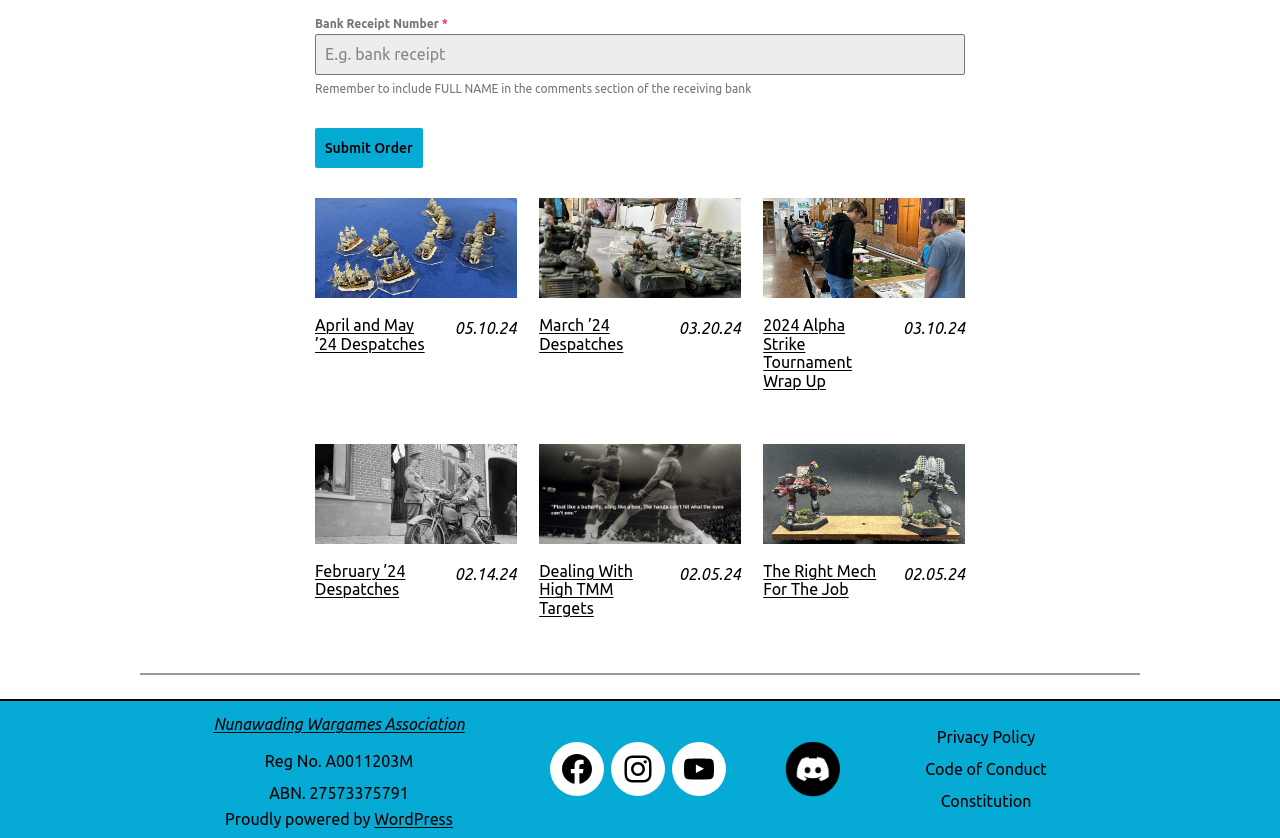Find the bounding box coordinates of the area to click in order to follow the instruction: "Visit Nunawading Wargames Association".

[0.167, 0.853, 0.363, 0.874]